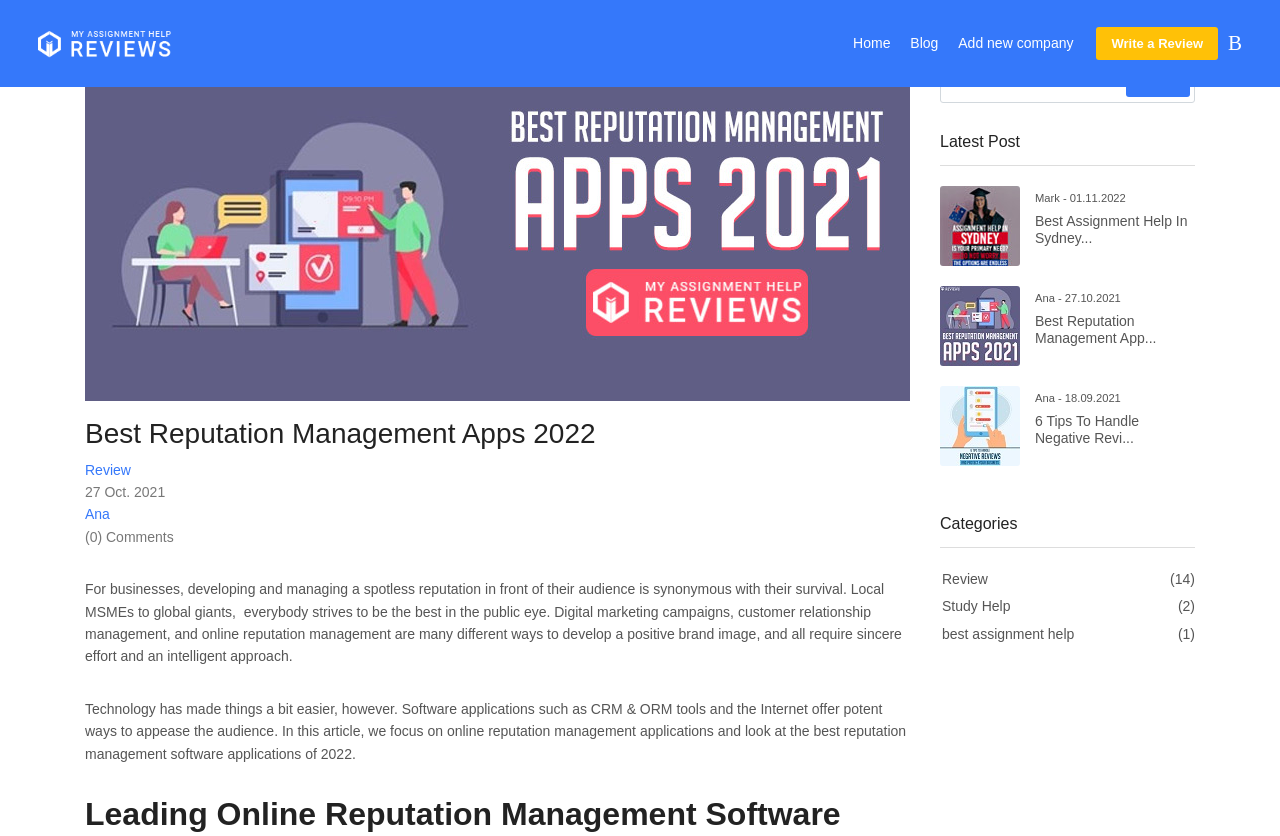How many recent posts are listed?
Use the image to answer the question with a single word or phrase.

4